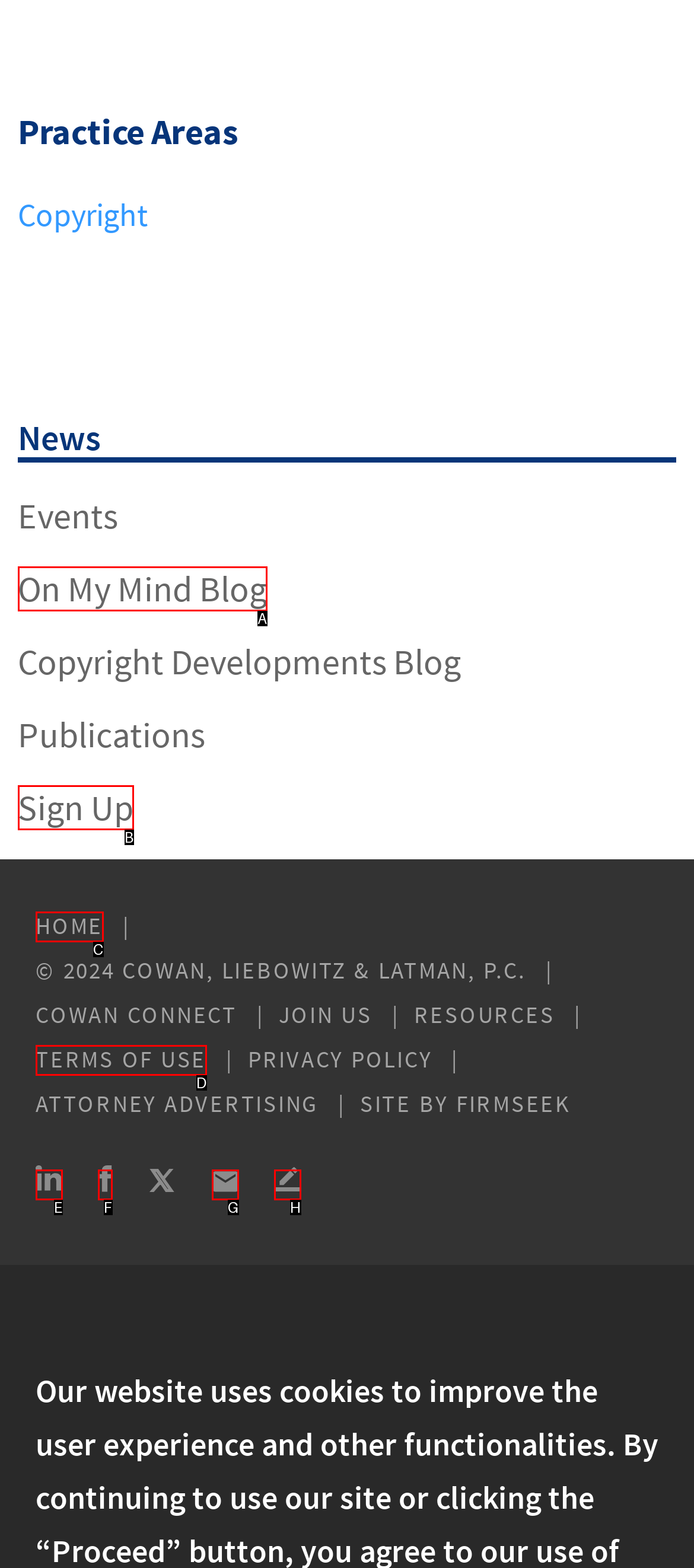Select the correct option based on the description: Sign Up
Answer directly with the option’s letter.

B